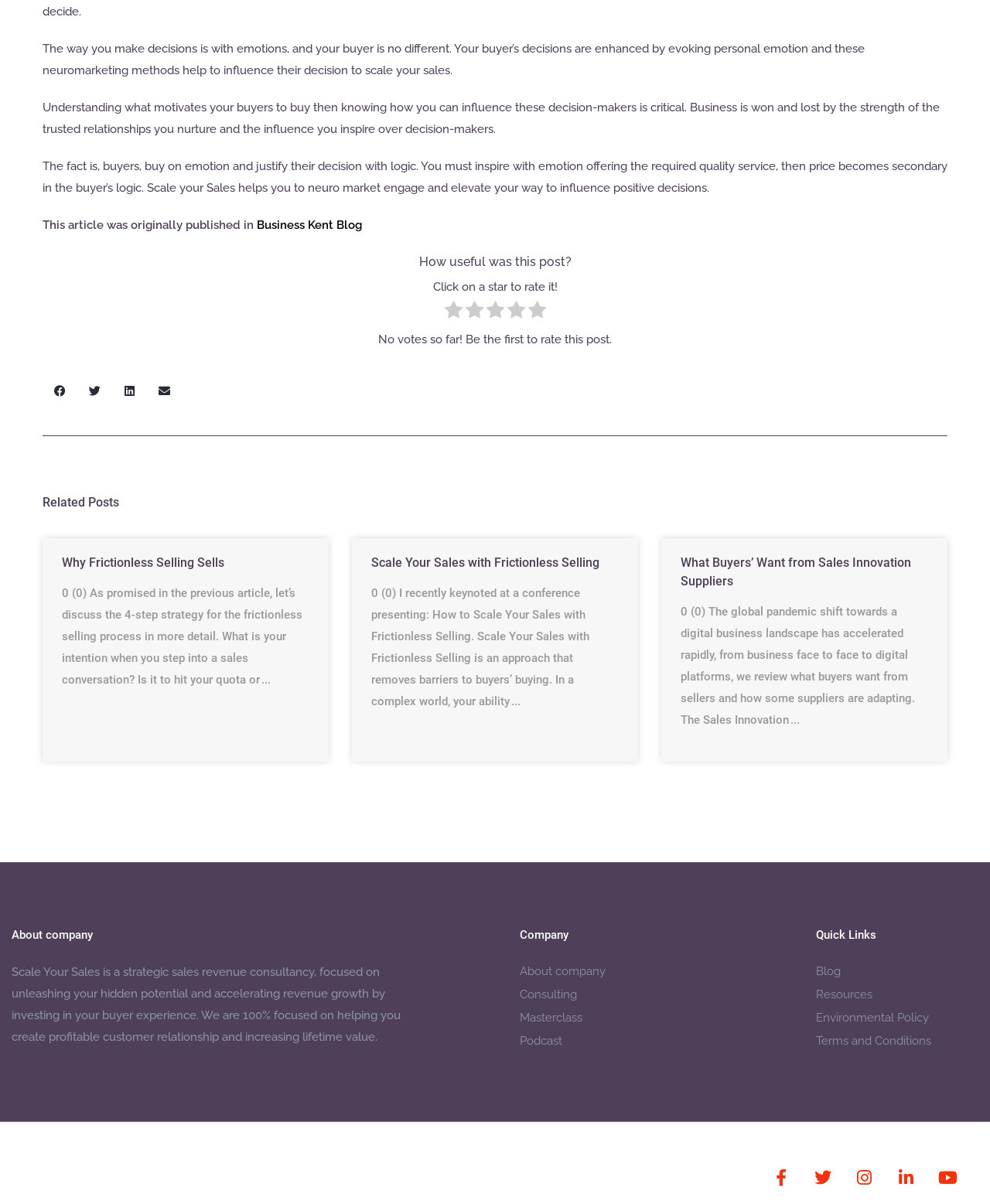Please identify the coordinates of the bounding box for the clickable region that will accomplish this instruction: "Rate this post".

[0.423, 0.211, 0.577, 0.224]